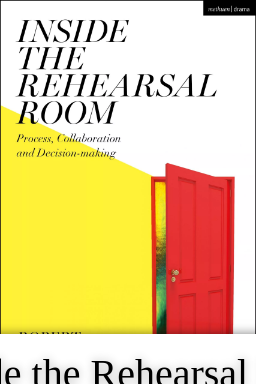Offer a detailed explanation of the image's components.

The image features the cover of the book titled "Inside the Rehearsal Room," authored by Robert Marsden. With a striking design, the cover showcases a vibrant yellow background contrasted by a bold red door, symbolizing the entry into the creative space of theater rehearsals. The subtitle, "Process, Collaboration and Decision-making," highlights the book's focus on the essential elements that shape the rehearsal experience. This work delves into the dynamics of collaborative practice within rehearsal settings, making it a valuable resource for actors, directors, and those involved in the theater-making process.